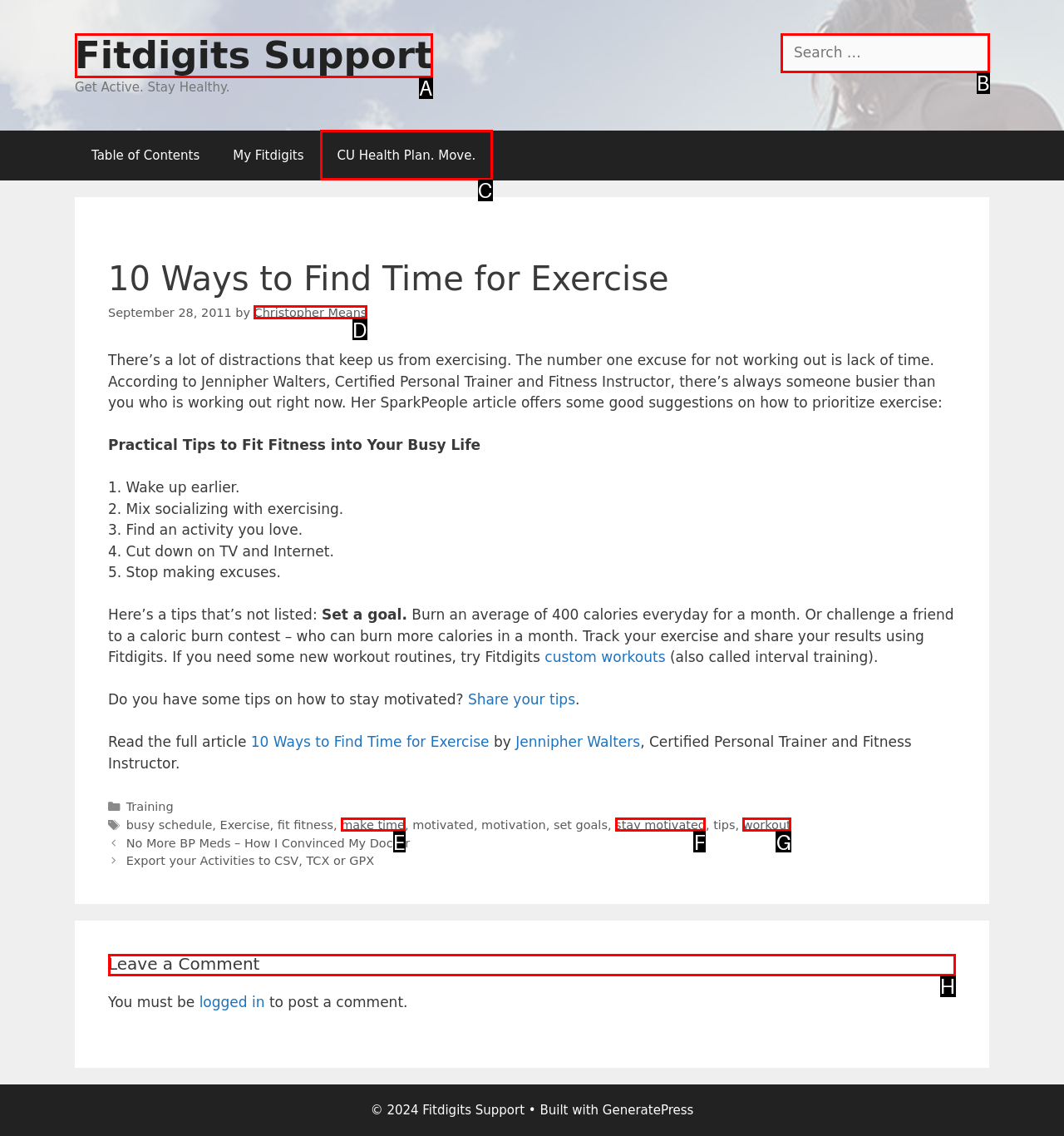Choose the HTML element you need to click to achieve the following task: Leave a comment
Respond with the letter of the selected option from the given choices directly.

H